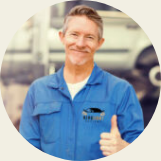Use one word or a short phrase to answer the question provided: 
What is the likely industry the man is involved in?

Automotive